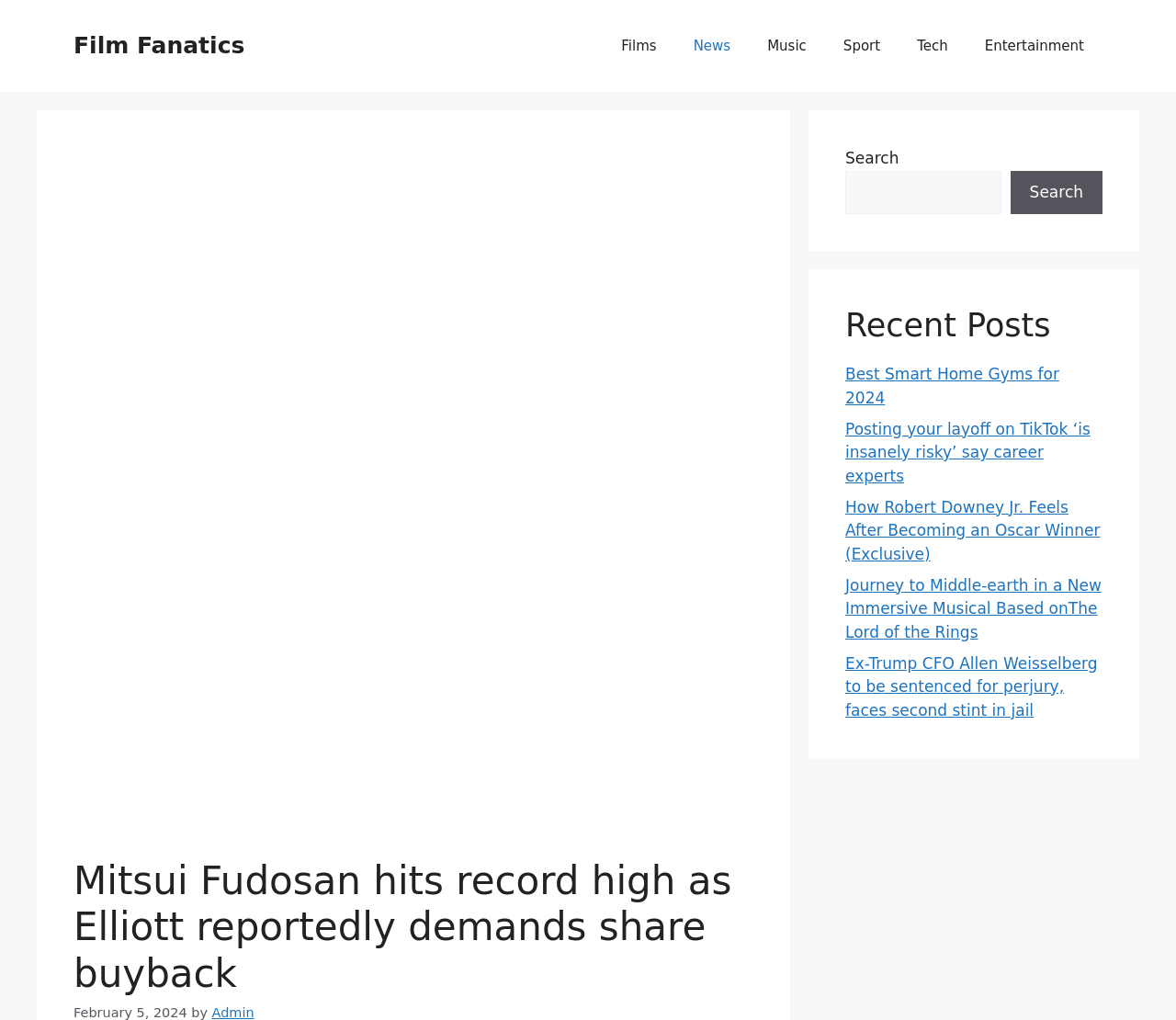Please answer the following question using a single word or phrase: 
What type of content does the website primarily feature?

News and entertainment